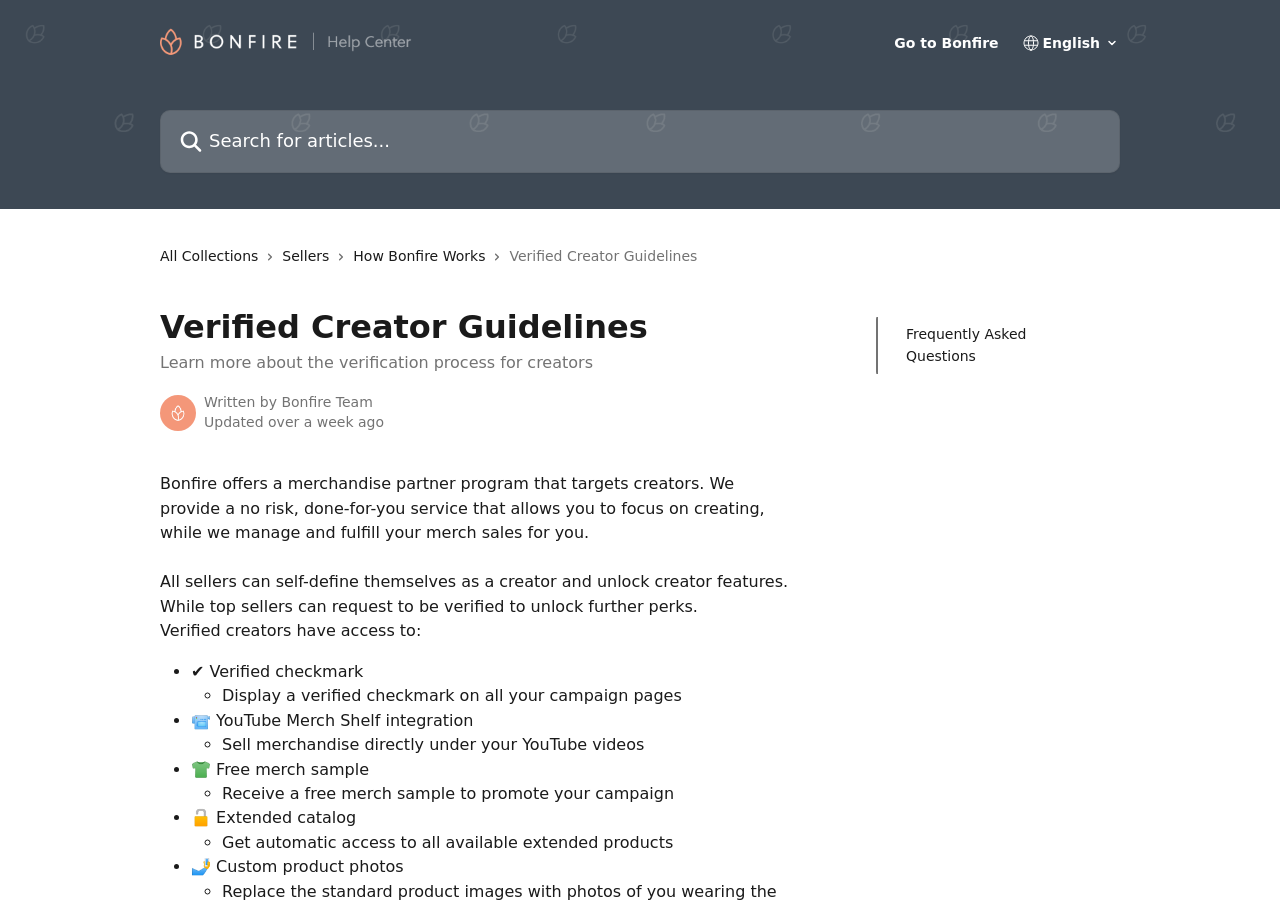What is the benefit of being a verified creator?
Offer a detailed and exhaustive answer to the question.

One of the benefits of being a verified creator is getting automatic access to all available extended products, as mentioned in the webpage.